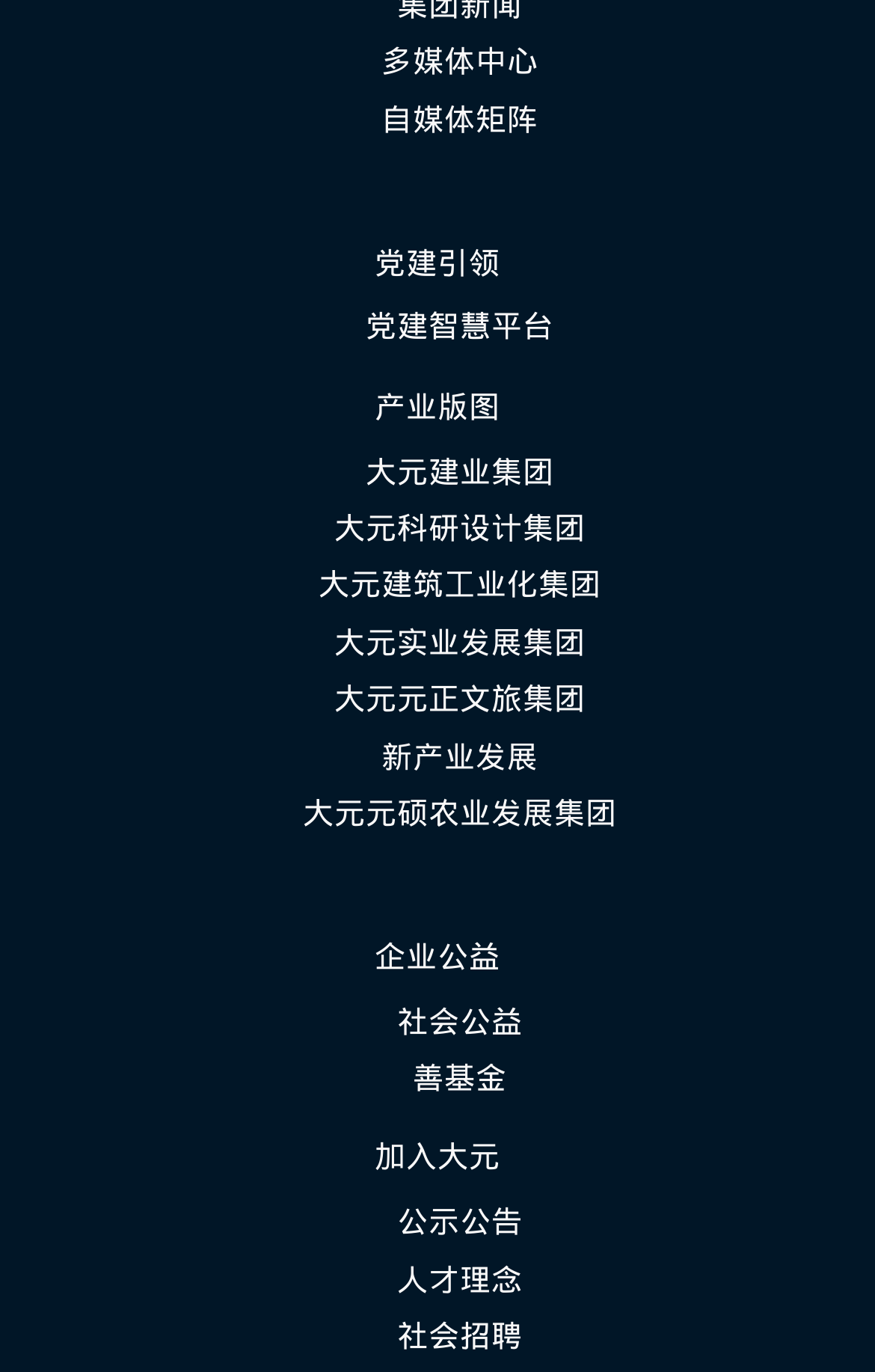How many navigation menus are there?
Provide a one-word or short-phrase answer based on the image.

3